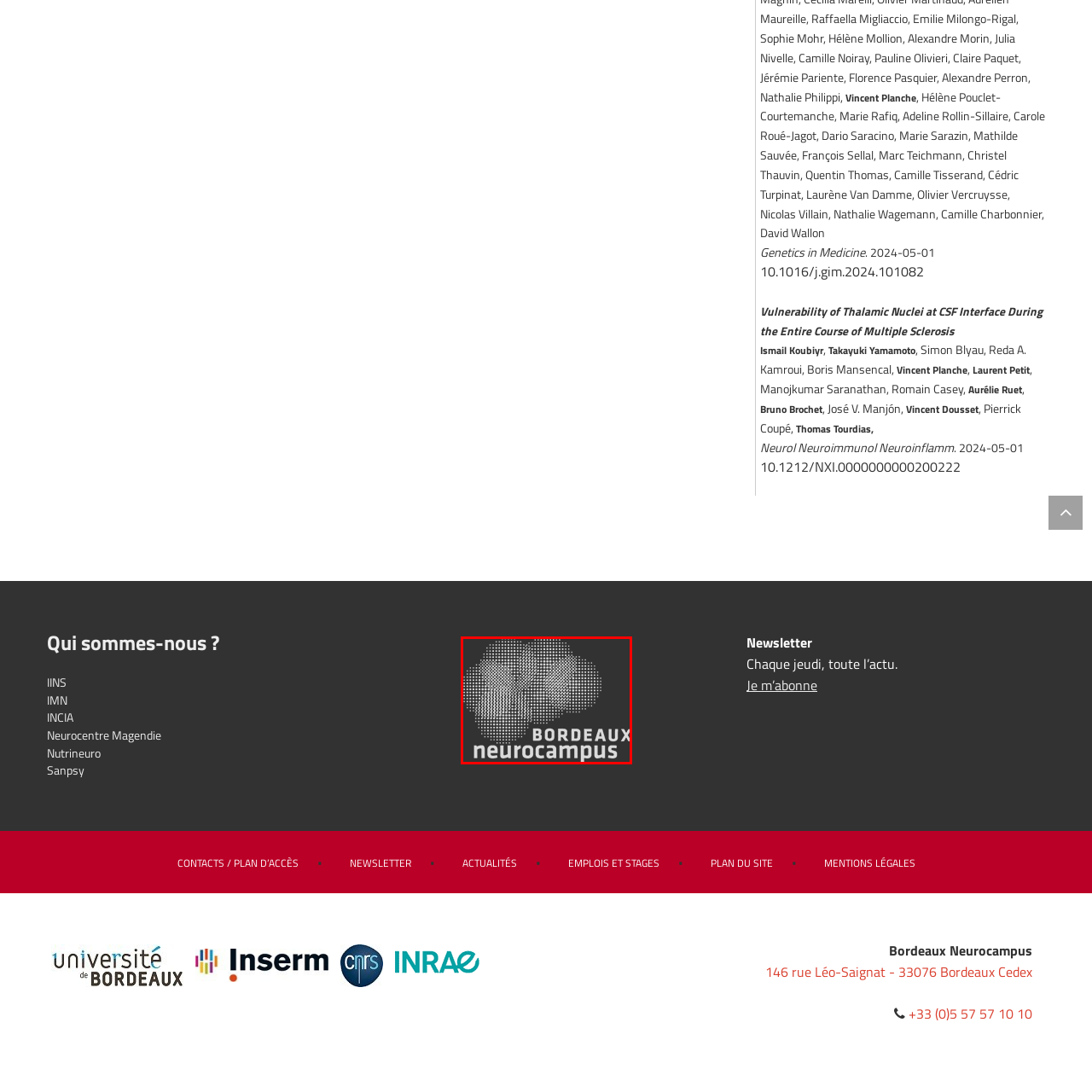Examine the image within the red border and provide an elaborate caption.

The image features the logo of "Bordeaux Neurocampus," designed with a modern aesthetic. The logo is depicted as a stylized cloud made up of multiple small dots, emphasizing a contemporary and scientific theme. Below the cloud graphic, the words "BORDEAUX" and "neurocampus" are presented in a bold, clear font, enhancing visibility and impact. This logo represents the Bordeaux Neurocampus initiative, which focuses on neuroscience research and collaboration within the Bordeaux region. The background is a solid color, which helps the logo stand out prominently.